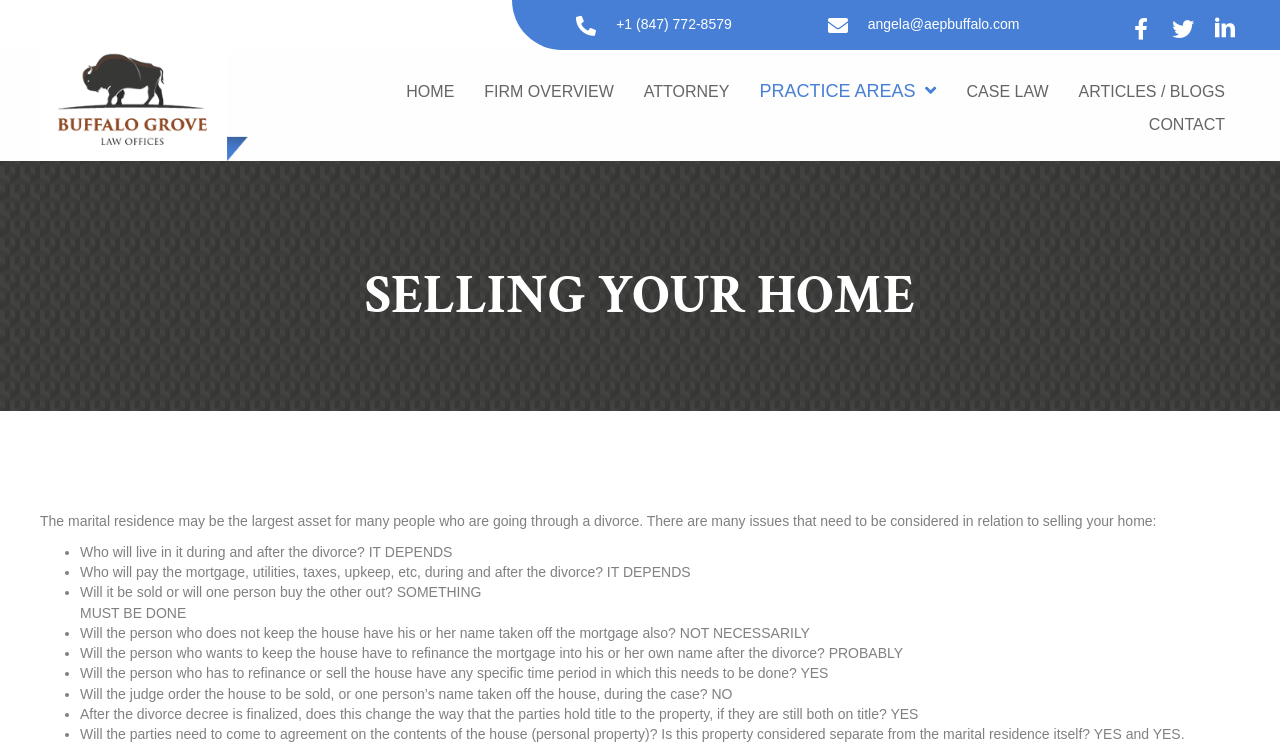Using the provided description ARTICLES / BLOGS, find the bounding box coordinates for the UI element. Provide the coordinates in (top-left x, top-left y, bottom-right x, bottom-right y) format, ensuring all values are between 0 and 1.

[0.843, 0.112, 0.957, 0.136]